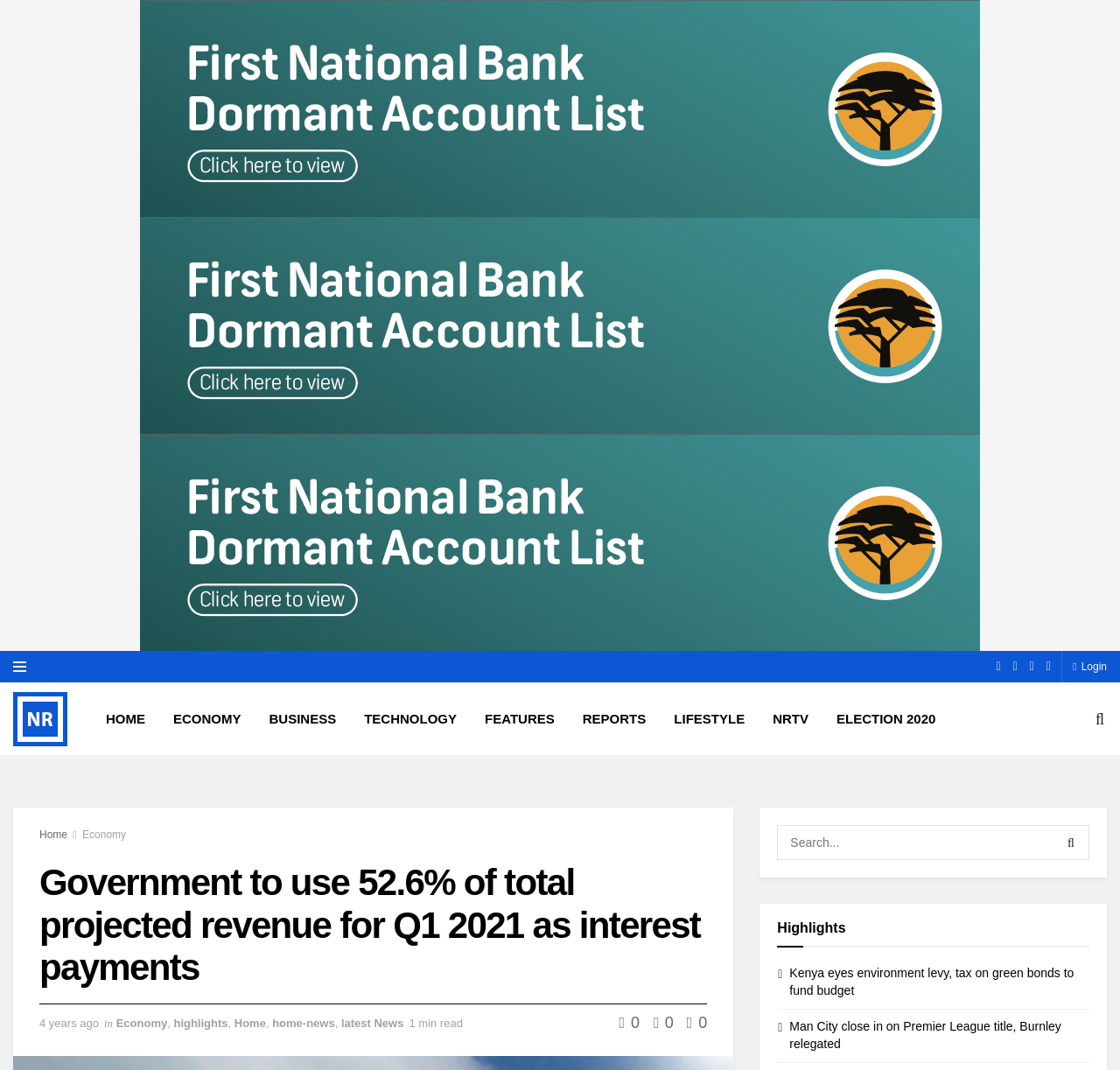Generate an in-depth caption that captures all aspects of the webpage.

This webpage appears to be a news website, specifically focused on business and economic news. At the top of the page, there is a horizontal navigation bar with multiple links, including "HOME", "ECONOMY", "BUSINESS", and others. Below this navigation bar, there is a large heading that reads "Government to use 52.6% of total projected revenue for Q1 2021 as interest payments".

On the top-right corner of the page, there are several social media links, represented by icons, and a login button. Below the heading, there is a section with multiple links, including "4 years ago", "Economy", "highlights", and others. These links are likely related to the article or news category.

The main content of the page is divided into two sections. On the left side, there is a search bar with a search button, and below it, there are multiple news articles with headings, such as "Kenya eyes environment levy, tax on green bonds to fund budget" and "Man City close in on Premier League title, Burnley relegated". Each article has a link to read more.

On the right side of the page, there is a section with multiple links, including "HOME", "ECONOMY", and others, which are likely categories or tags for the news articles. There is also a section with multiple social media links, represented by icons.

Overall, the webpage is well-organized, with clear headings and concise text, making it easy to navigate and find relevant news articles.